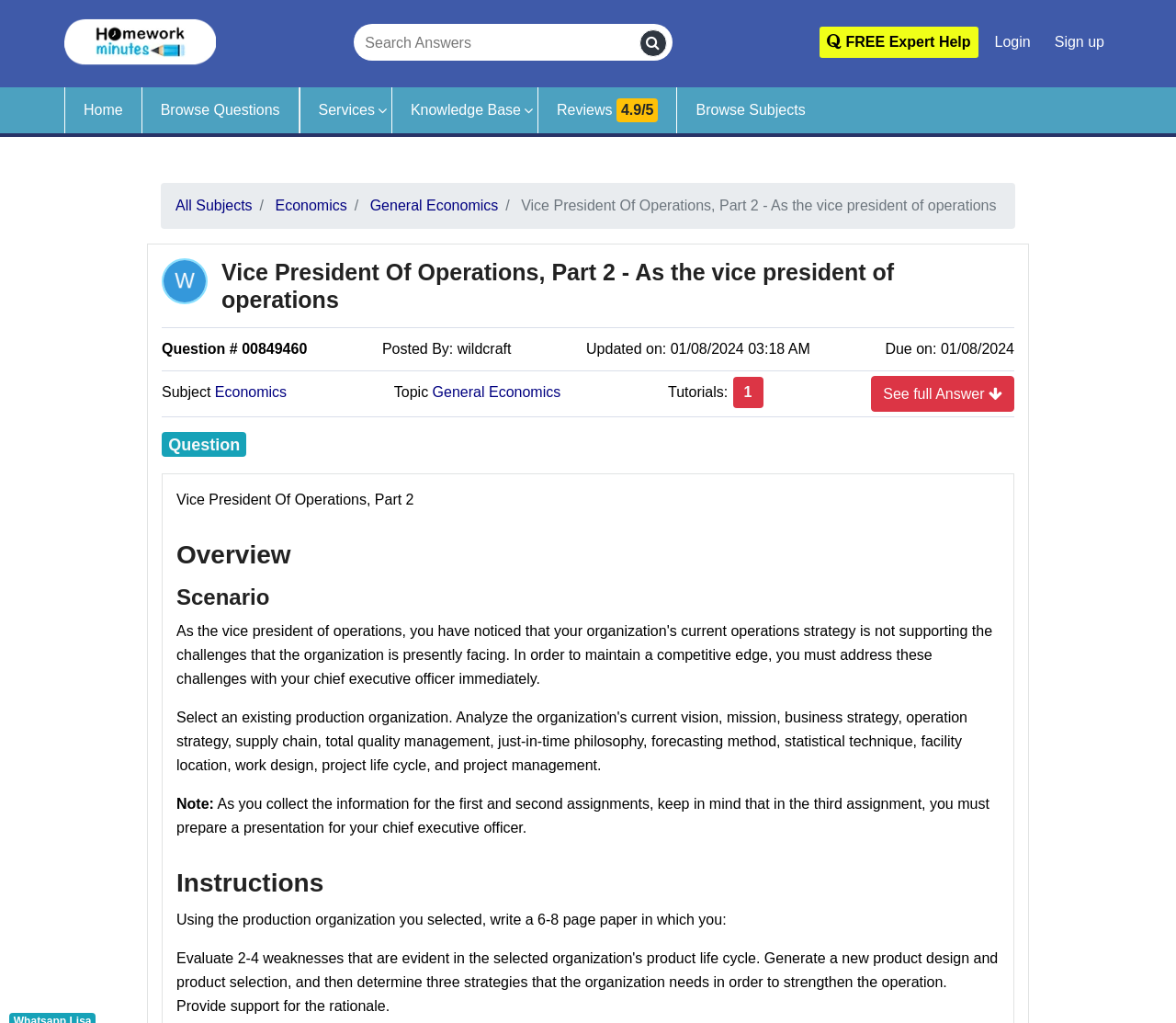Please identify the bounding box coordinates of the element that needs to be clicked to perform the following instruction: "Subscribe to the podcast on Apple Podcasts".

None